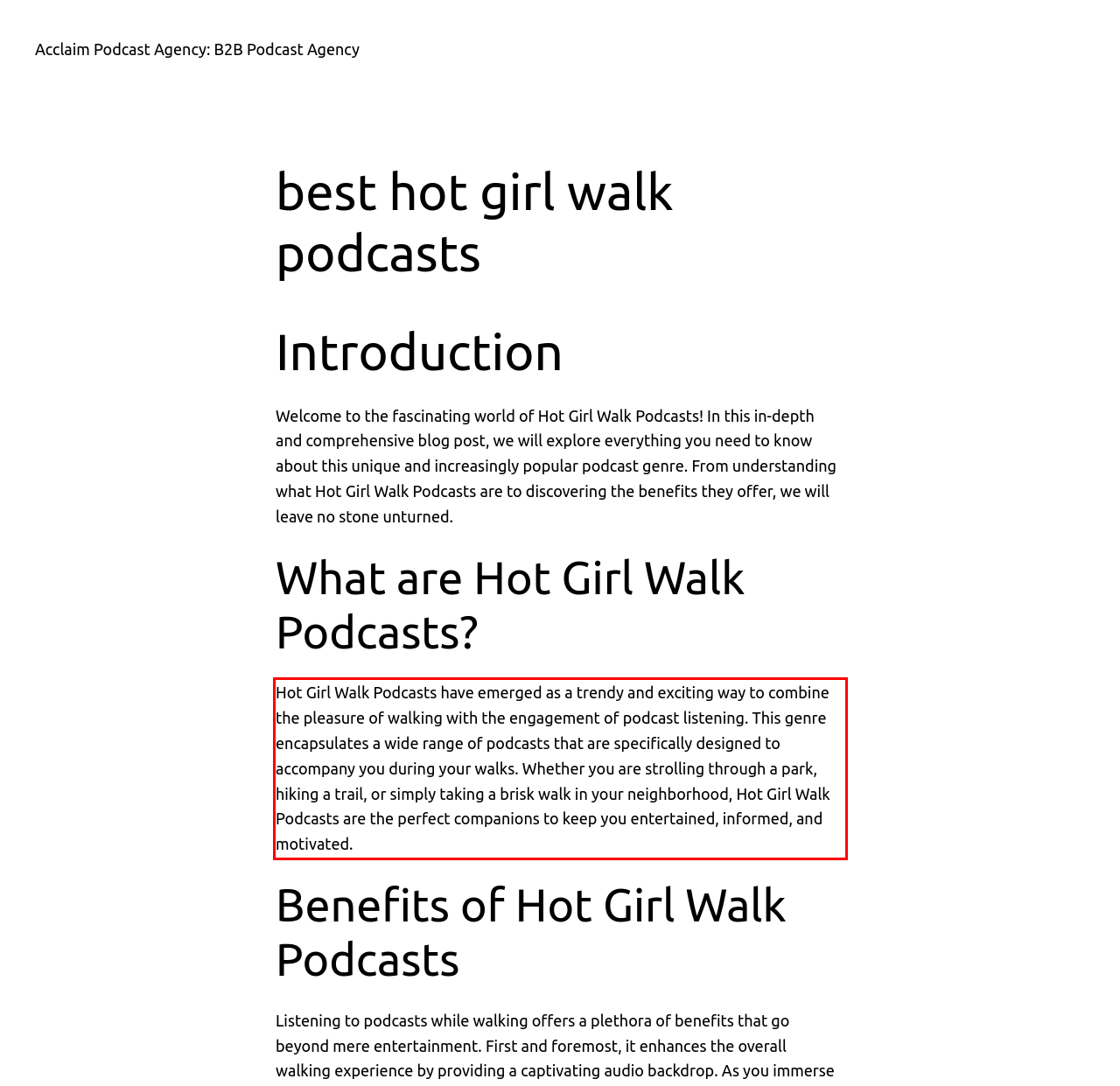Given a screenshot of a webpage with a red bounding box, extract the text content from the UI element inside the red bounding box.

Hot Girl Walk Podcasts have emerged as a trendy and exciting way to combine the pleasure of walking with the engagement of podcast listening. This genre encapsulates a wide range of podcasts that are specifically designed to accompany you during your walks. Whether you are strolling through a park, hiking a trail, or simply taking a brisk walk in your neighborhood, Hot Girl Walk Podcasts are the perfect companions to keep you entertained, informed, and motivated.